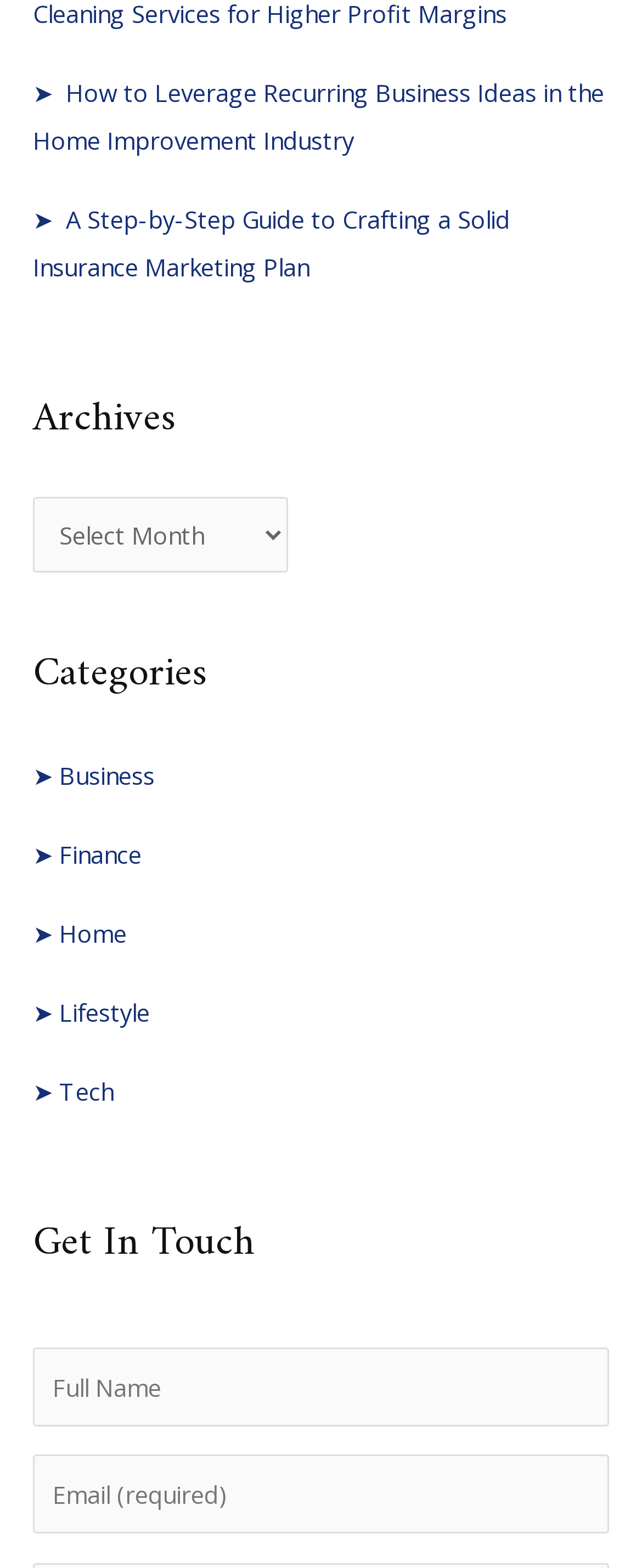Identify the bounding box coordinates of the clickable region to carry out the given instruction: "Click on the 'Business' category".

[0.085, 0.484, 0.241, 0.505]